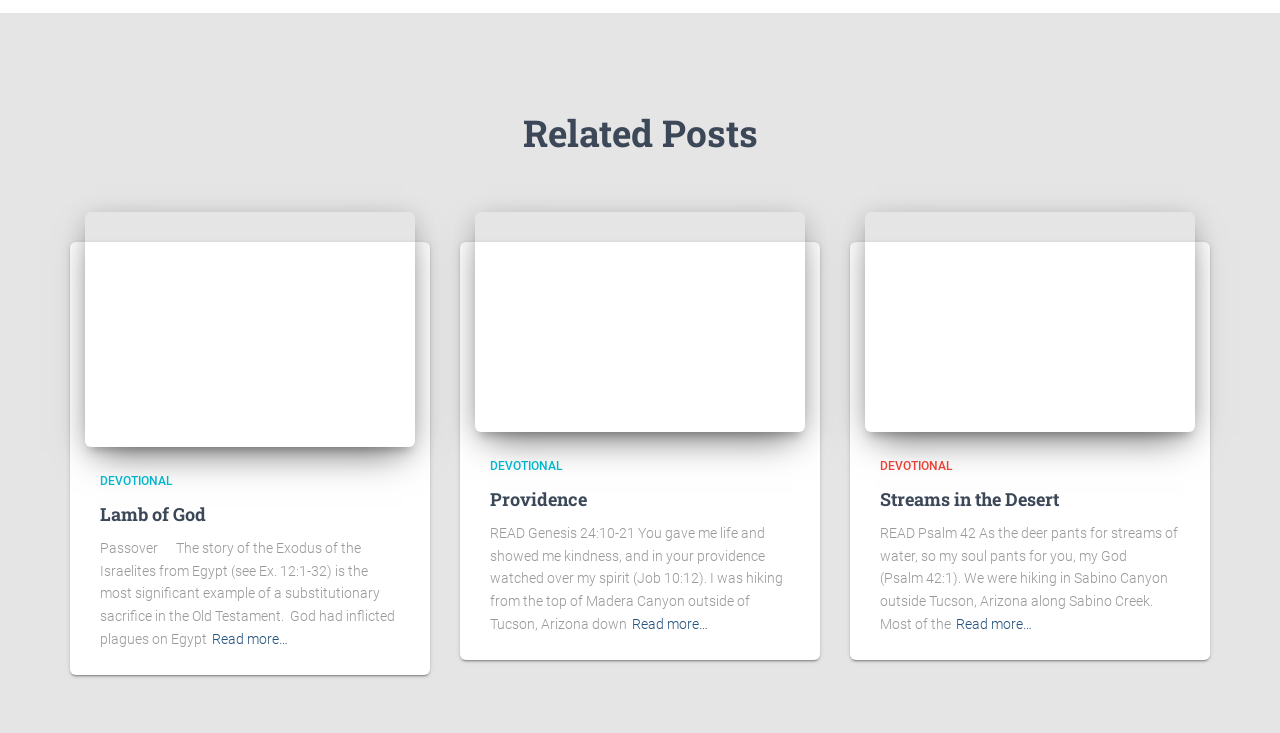Determine the bounding box coordinates for the HTML element described here: "title="Streams in the Desert"".

[0.676, 0.427, 0.934, 0.449]